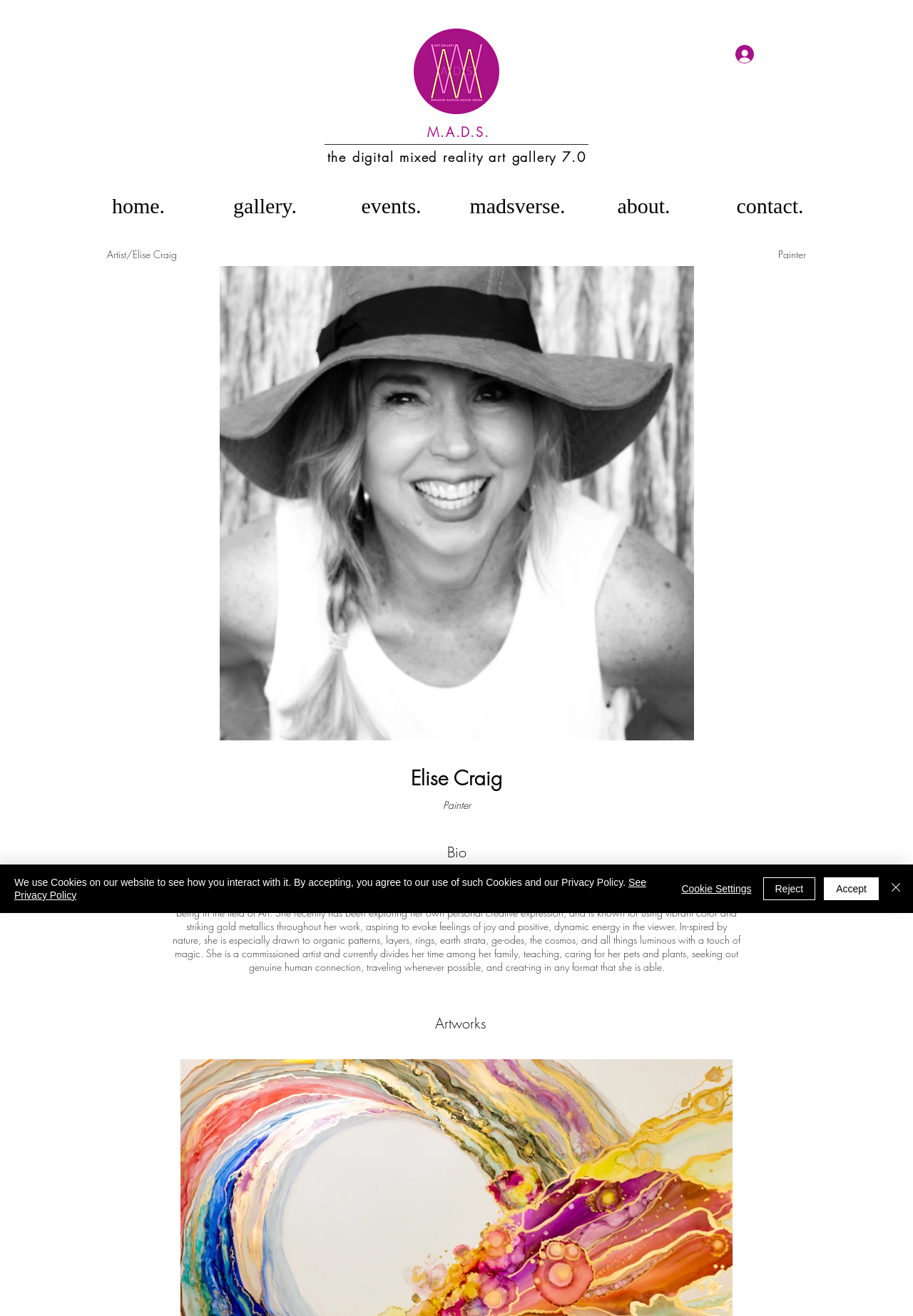Identify the bounding box of the UI element that matches this description: "gallery.".

[0.221, 0.145, 0.359, 0.168]